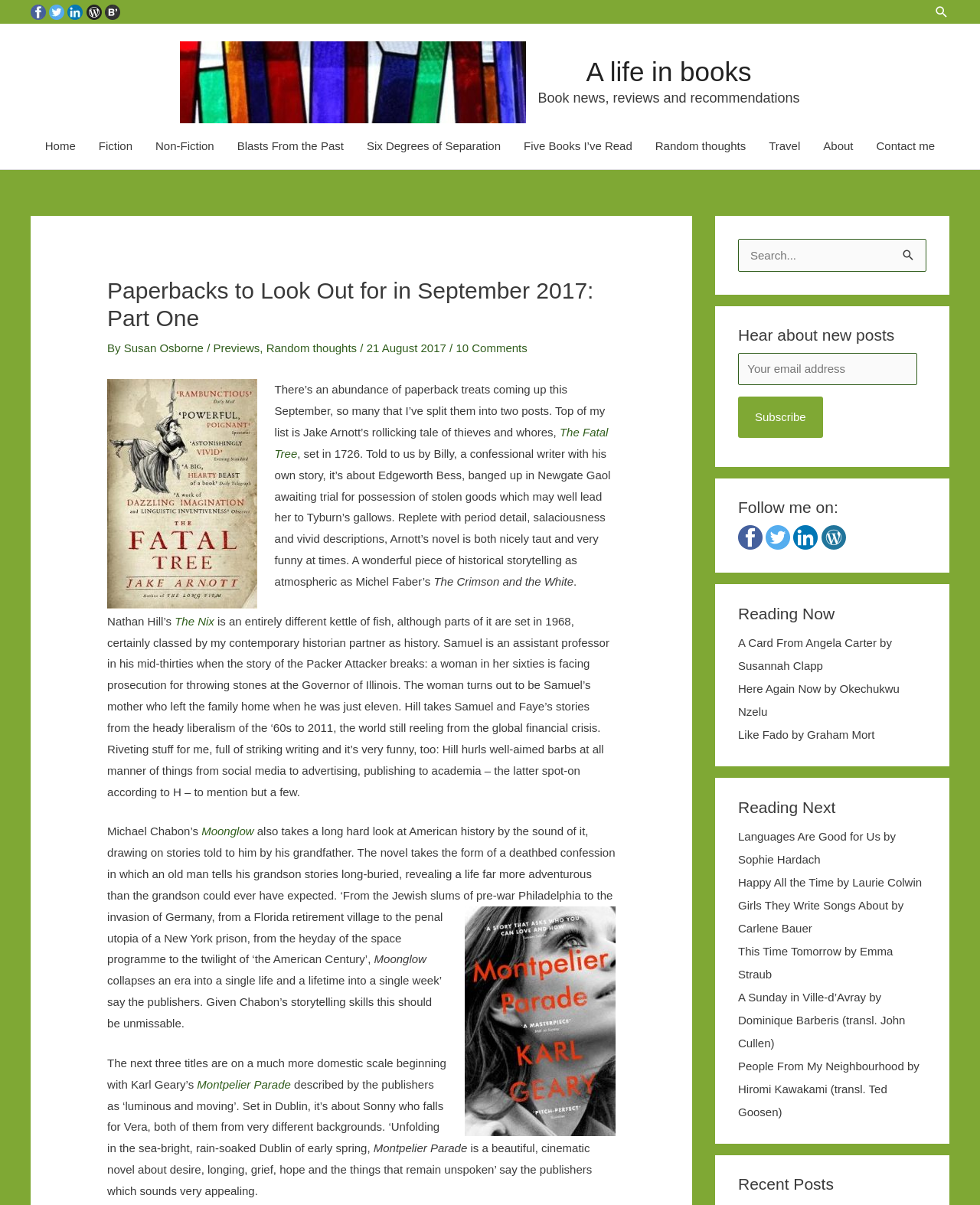Extract the primary heading text from the webpage.

Paperbacks to Look Out for in September 2017: Part One